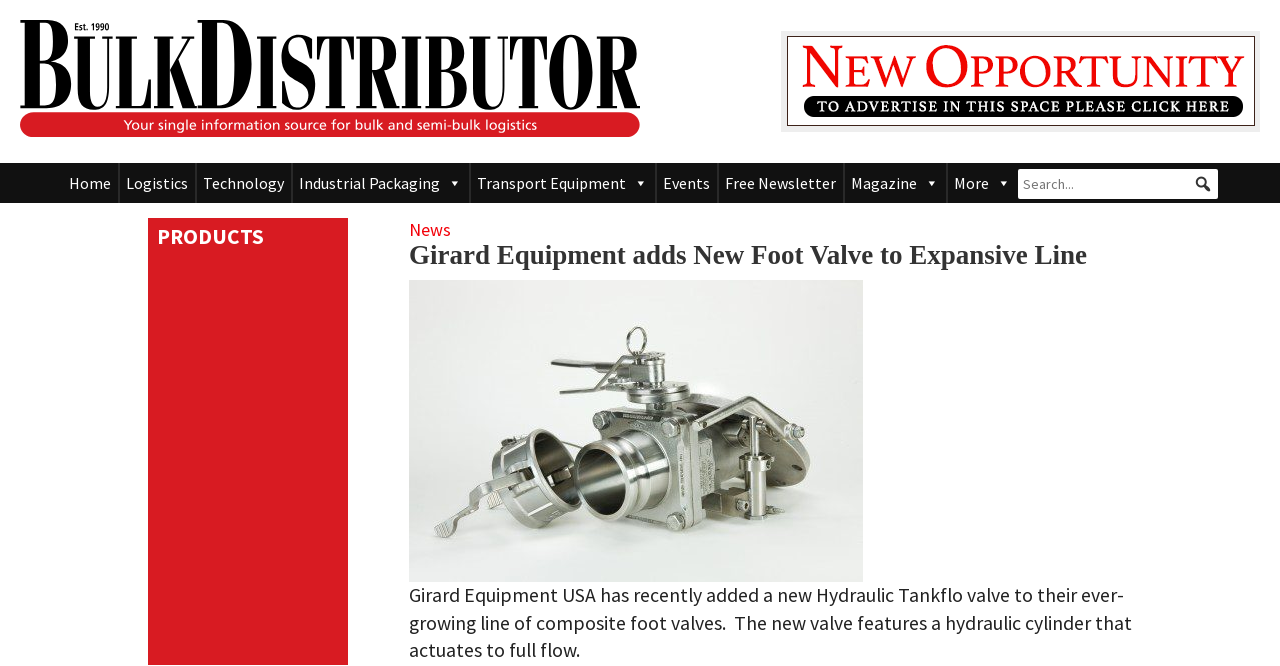Determine the bounding box for the described HTML element: "Events". Ensure the coordinates are four float numbers between 0 and 1 in the format [left, top, right, bottom].

[0.512, 0.244, 0.56, 0.304]